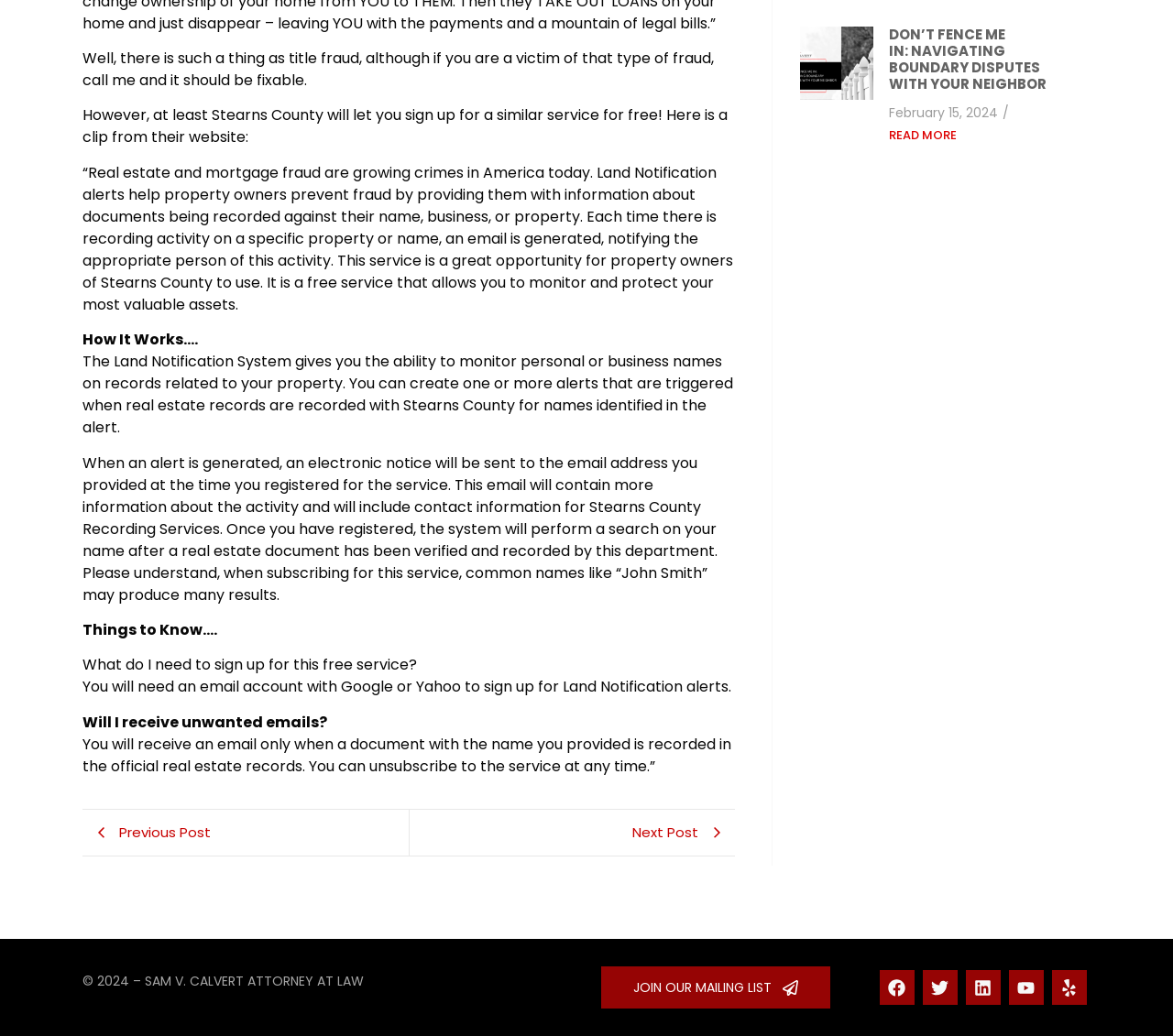Using the provided description Previous Post, find the bounding box coordinates for the UI element. Provide the coordinates in (top-left x, top-left y, bottom-right x, bottom-right y) format, ensuring all values are between 0 and 1.

[0.07, 0.782, 0.348, 0.826]